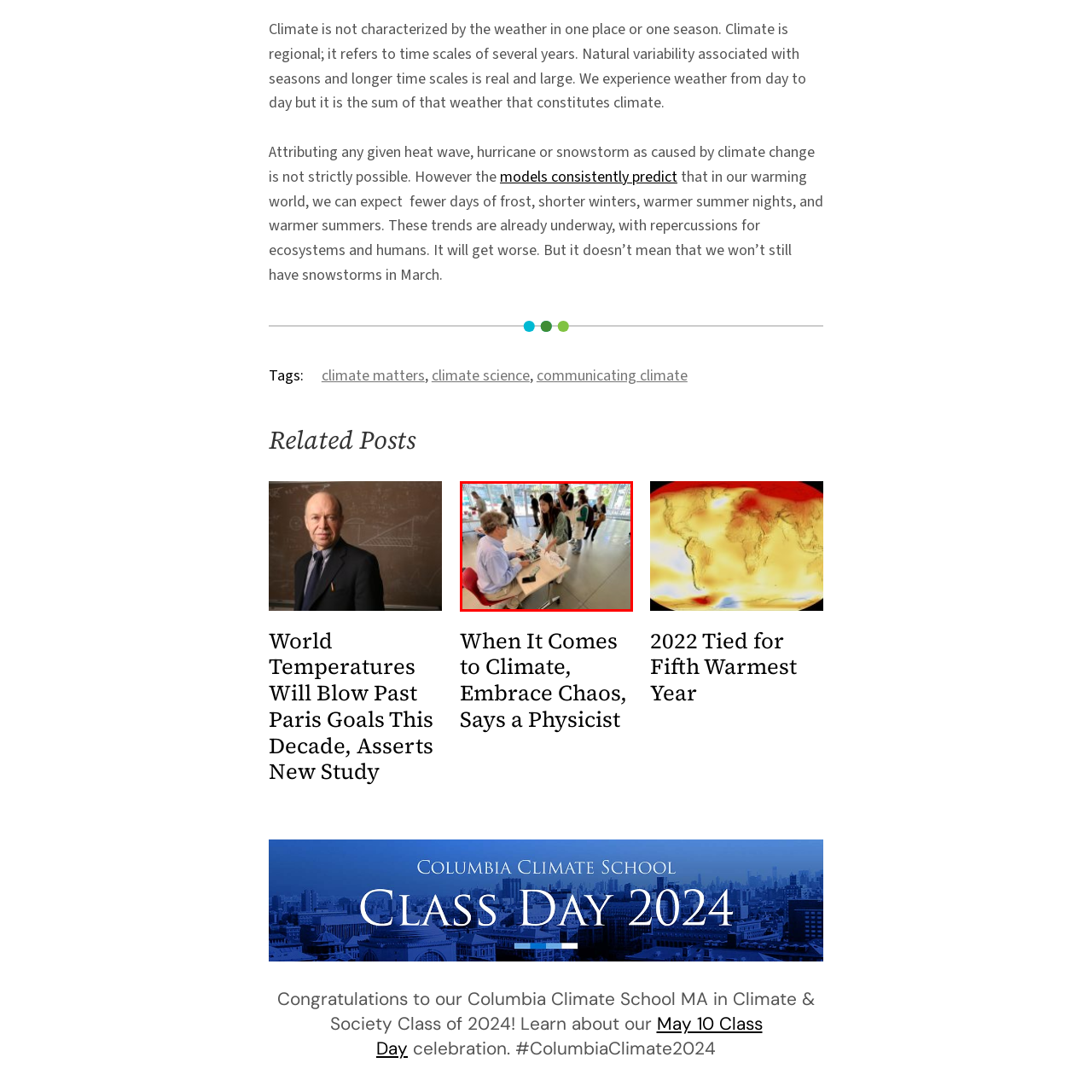Compose a thorough description of the image encased in the red perimeter.

The image depicts a vibrant scene at a climate-themed event, showcasing a moment of interaction between attendees. In the foreground, a middle-aged man, wearing glasses and a light blue shirt, is seated at a table, engaged in conversation. He appears to be reviewing materials or participating in a discussion with a young woman standing across from him, who is dressed in a casual outfit with a long coat and black bag. The atmosphere is lively, with several people visible in the background, hinting at a busy gathering focused on climate issues. Natural light floods the space, creating an inviting and collaborative environment for sharing ideas and information related to climate science and advocacy.